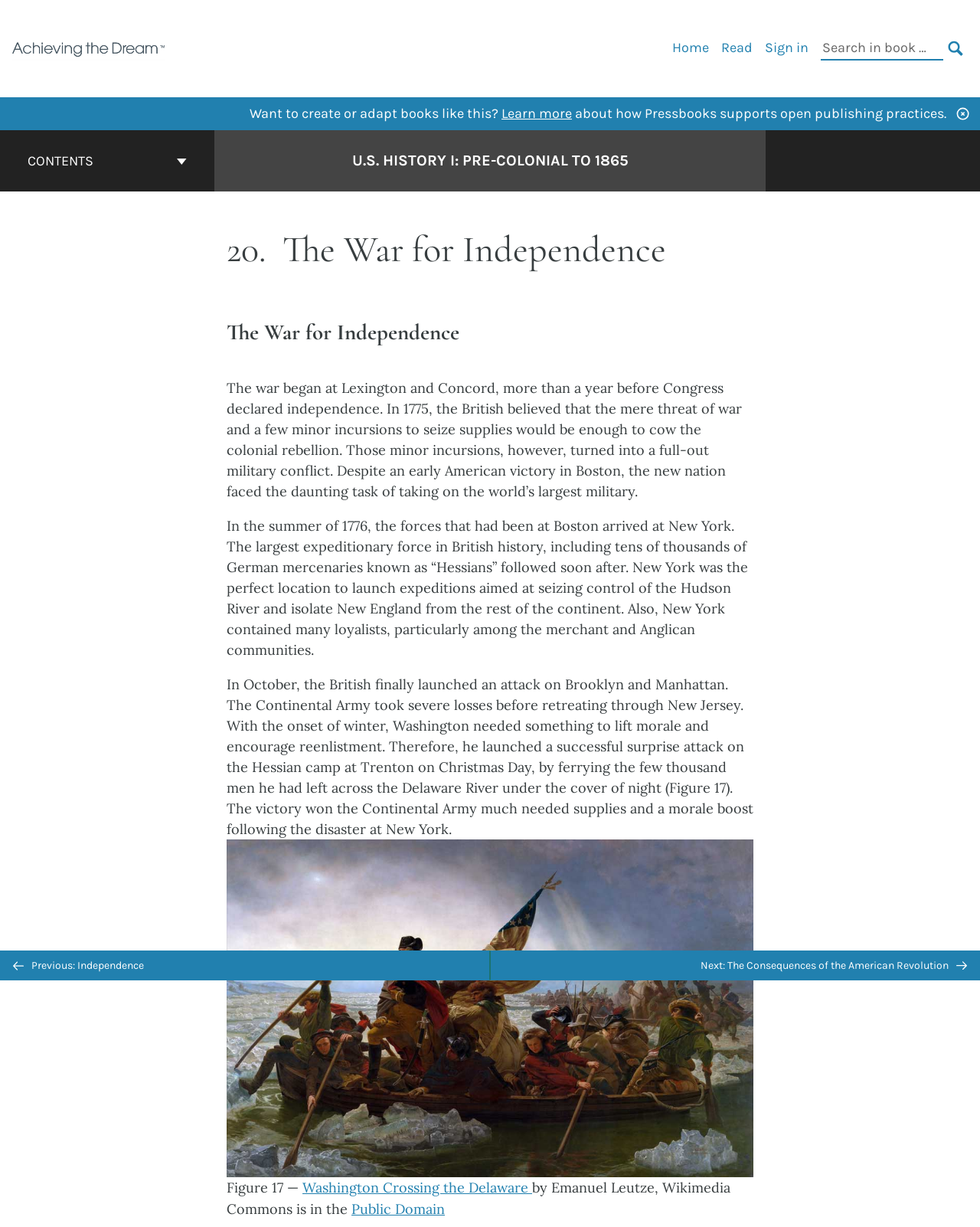Please identify the bounding box coordinates of the clickable area that will fulfill the following instruction: "Search in book". The coordinates should be in the format of four float numbers between 0 and 1, i.e., [left, top, right, bottom].

[0.838, 0.03, 0.962, 0.049]